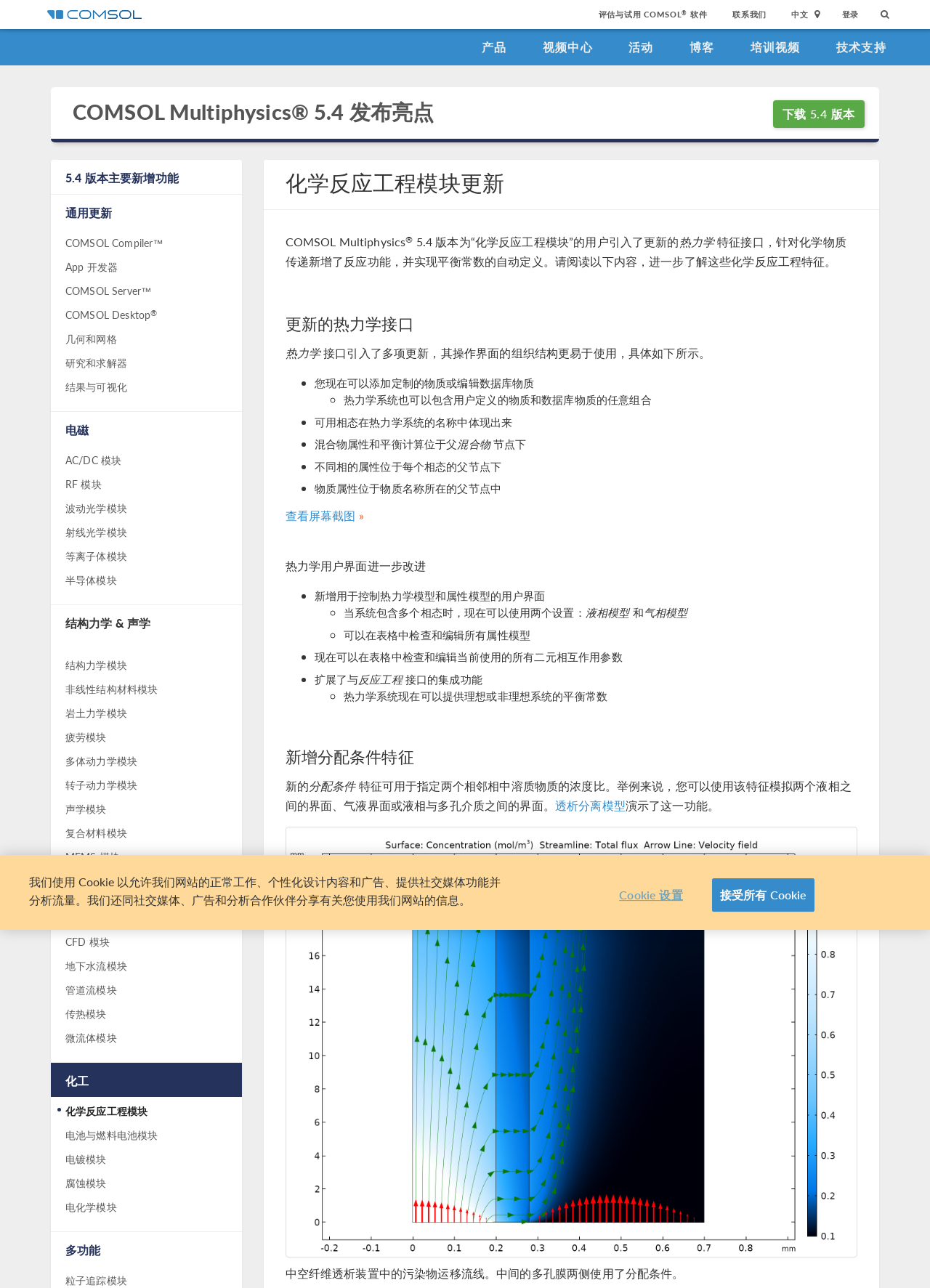Please answer the following question using a single word or phrase: 
What is the name of the software mentioned on this webpage?

COMSOL Multiphysics